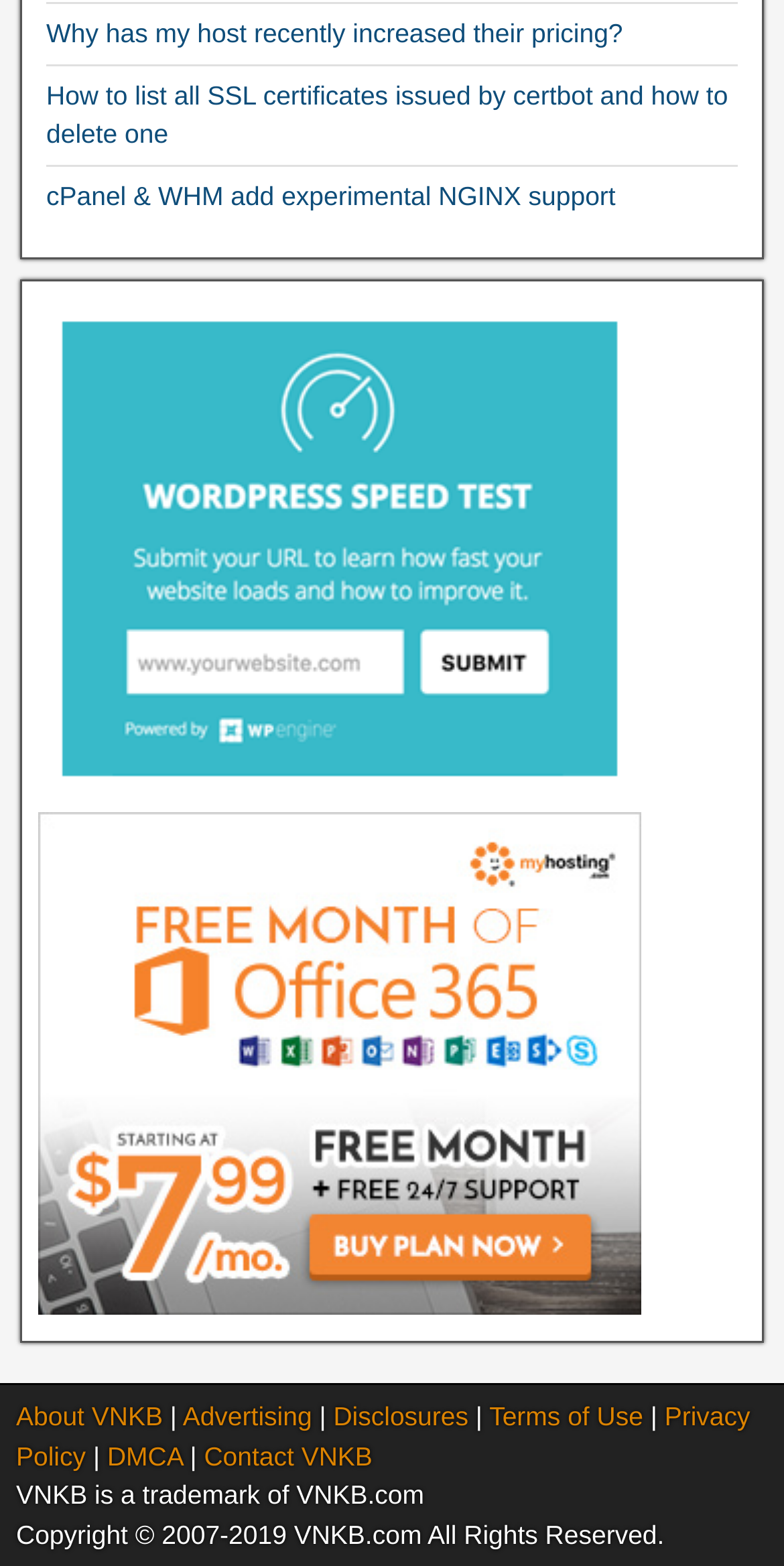Please reply with a single word or brief phrase to the question: 
What is the position of the link 'cPanel & WHM add experimental NGINX support'?

third